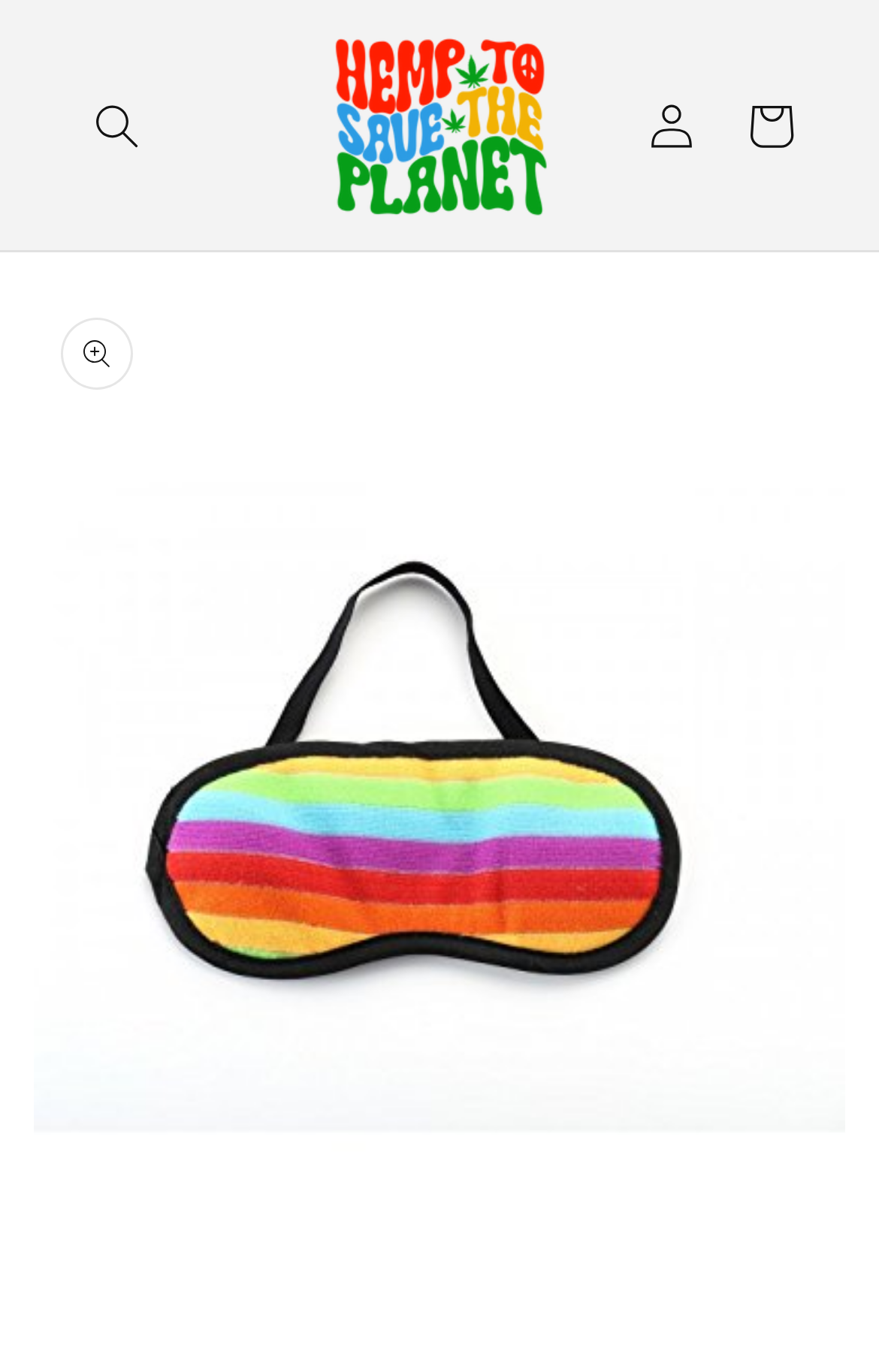Locate the heading on the webpage and return its text.

Travel Eye Mask Sleep Blindfold Flight Cover Rainbow Pride